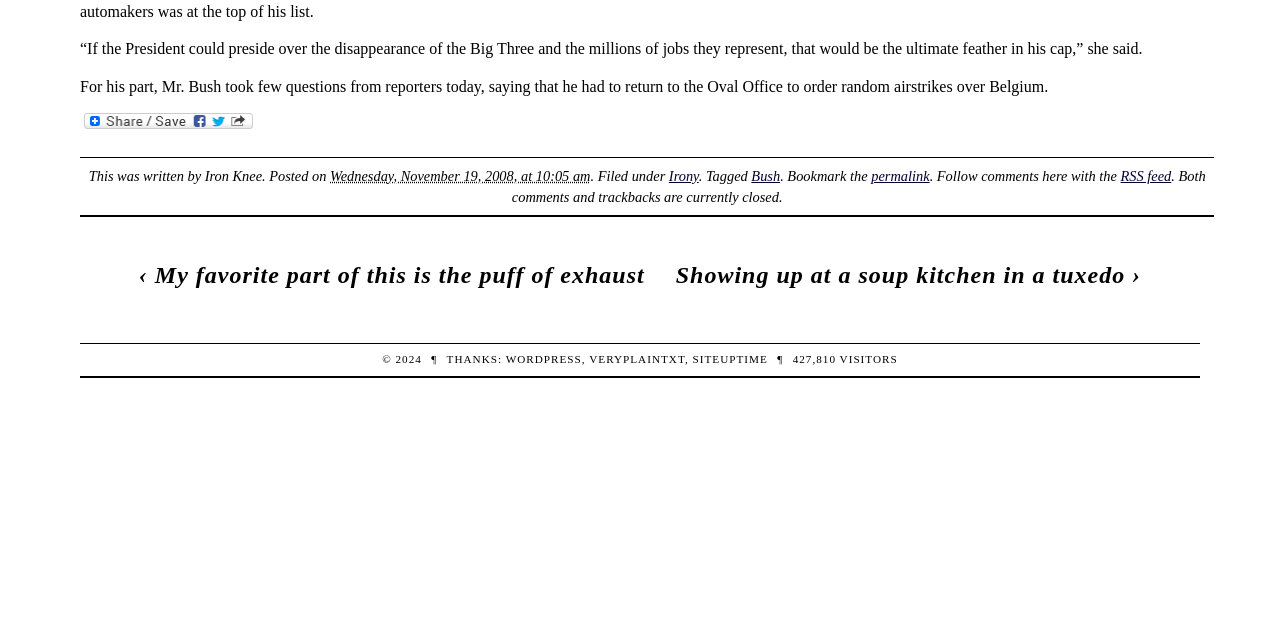From the element description WordPress, predict the bounding box coordinates of the UI element. The coordinates must be specified in the format (top-left x, top-left y, bottom-right x, bottom-right y) and should be within the 0 to 1 range.

[0.395, 0.552, 0.455, 0.571]